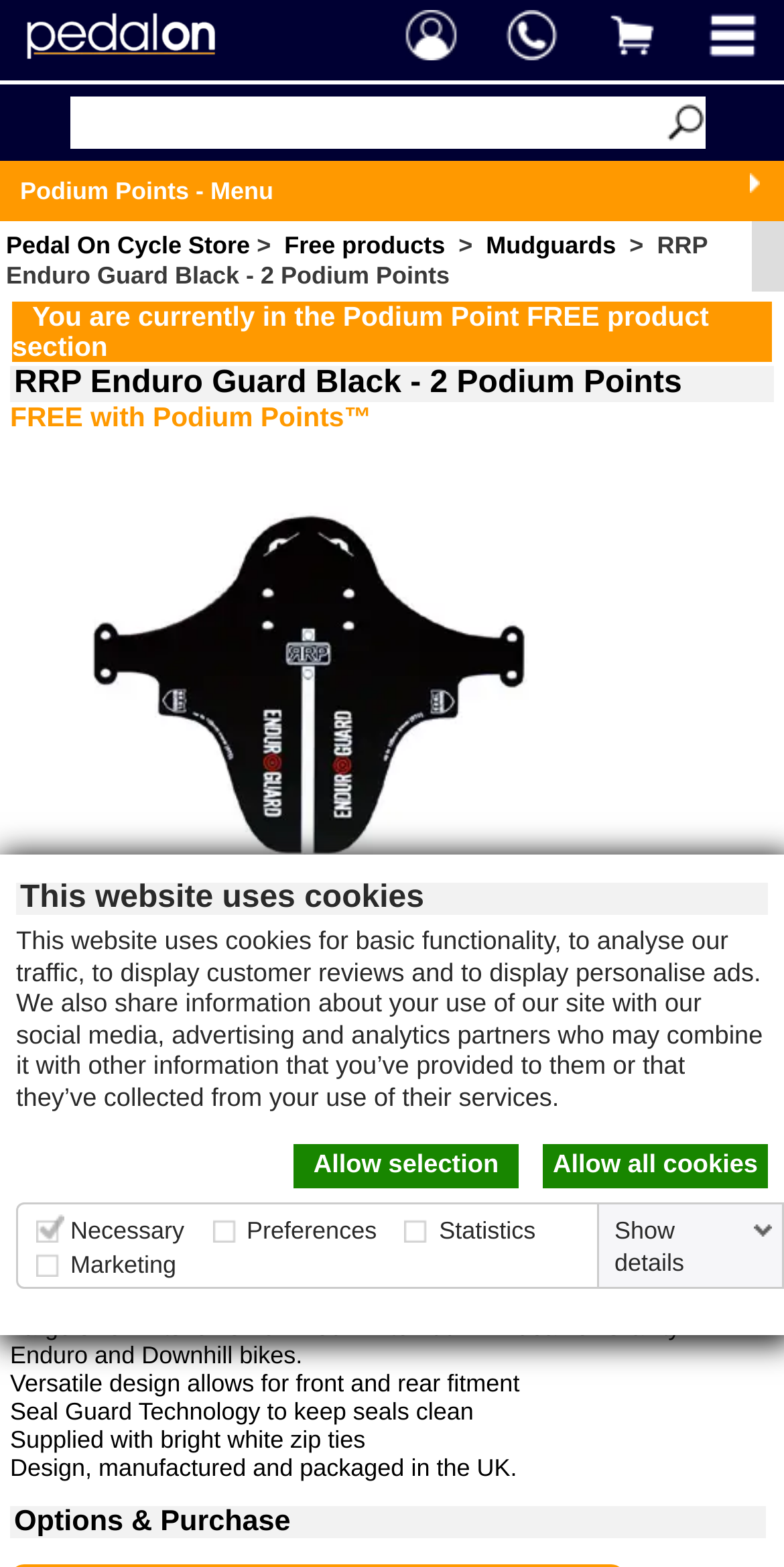Answer the question below using just one word or a short phrase: 
What is included with the product?

bright white zip ties